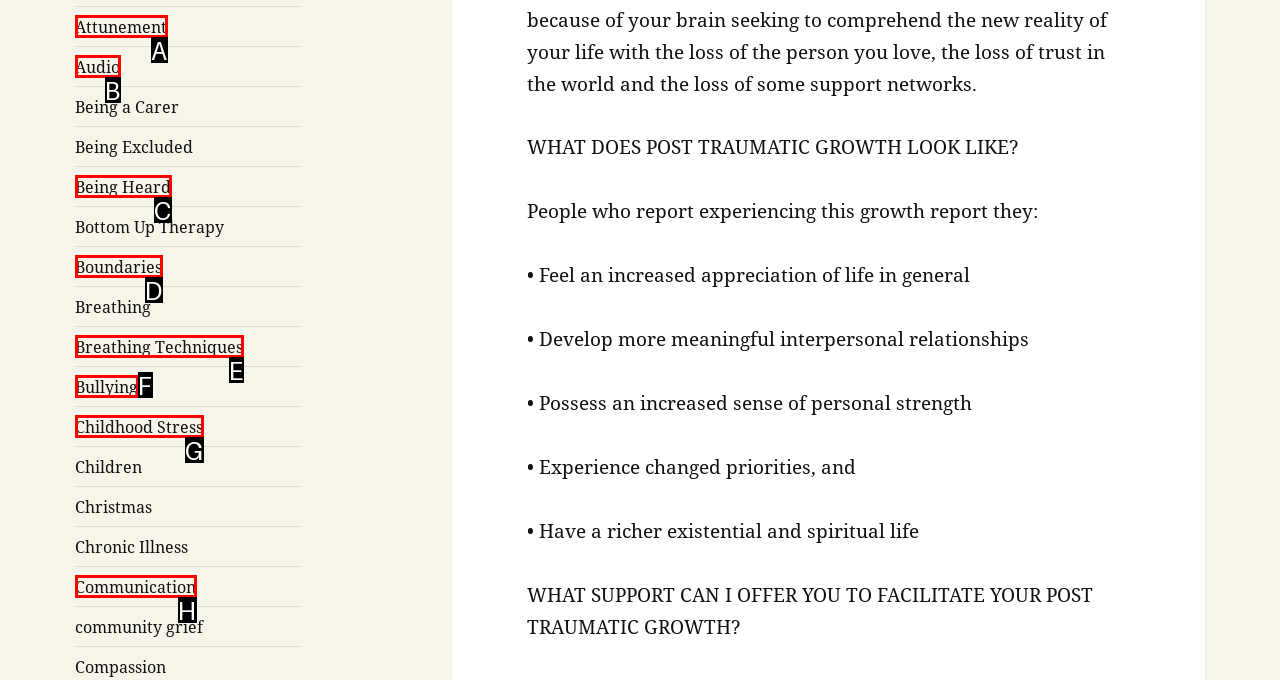Identify which HTML element matches the description: Being Heard. Answer with the correct option's letter.

C